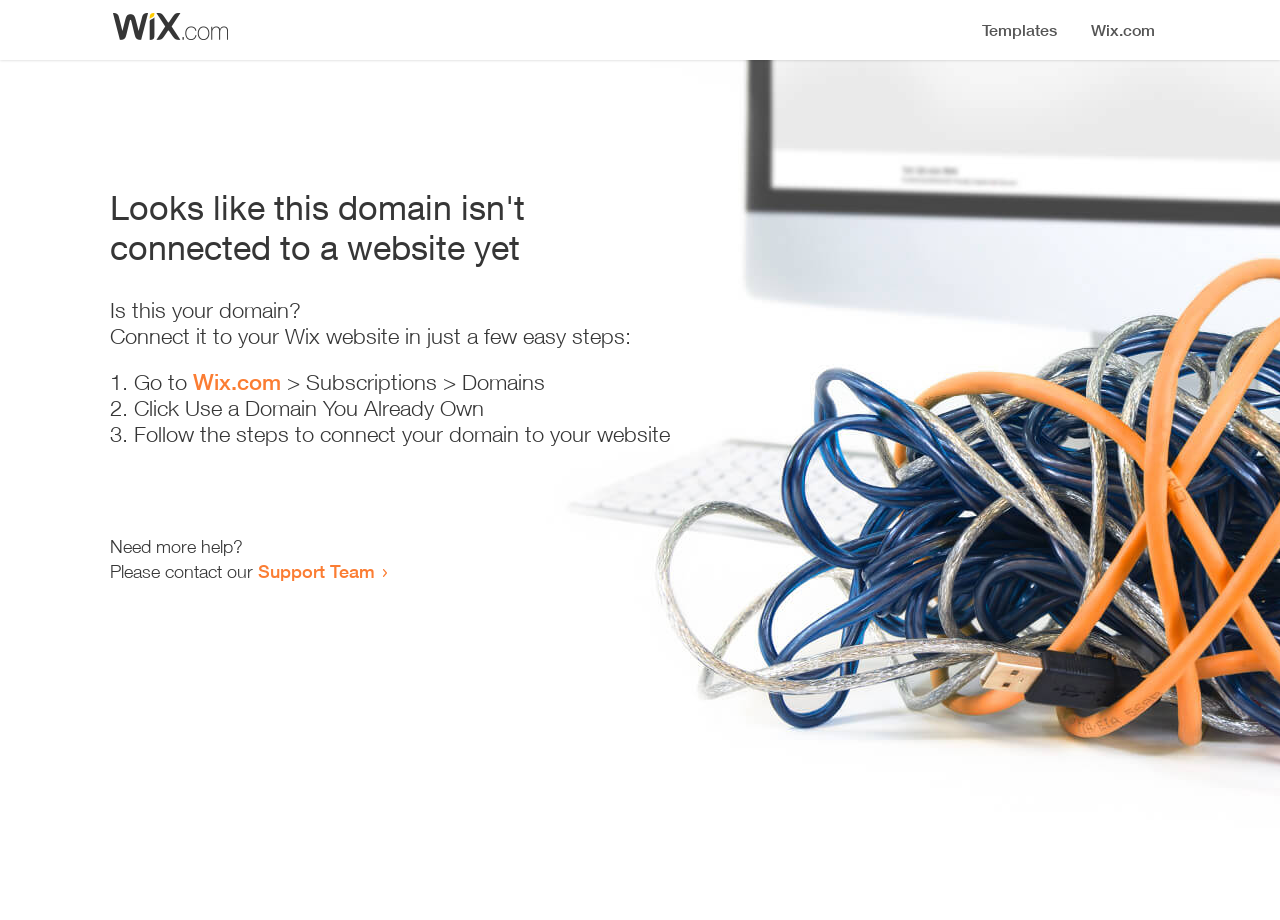Where should the user go to start connecting the domain?
Using the information from the image, give a concise answer in one word or a short phrase.

Wix.com